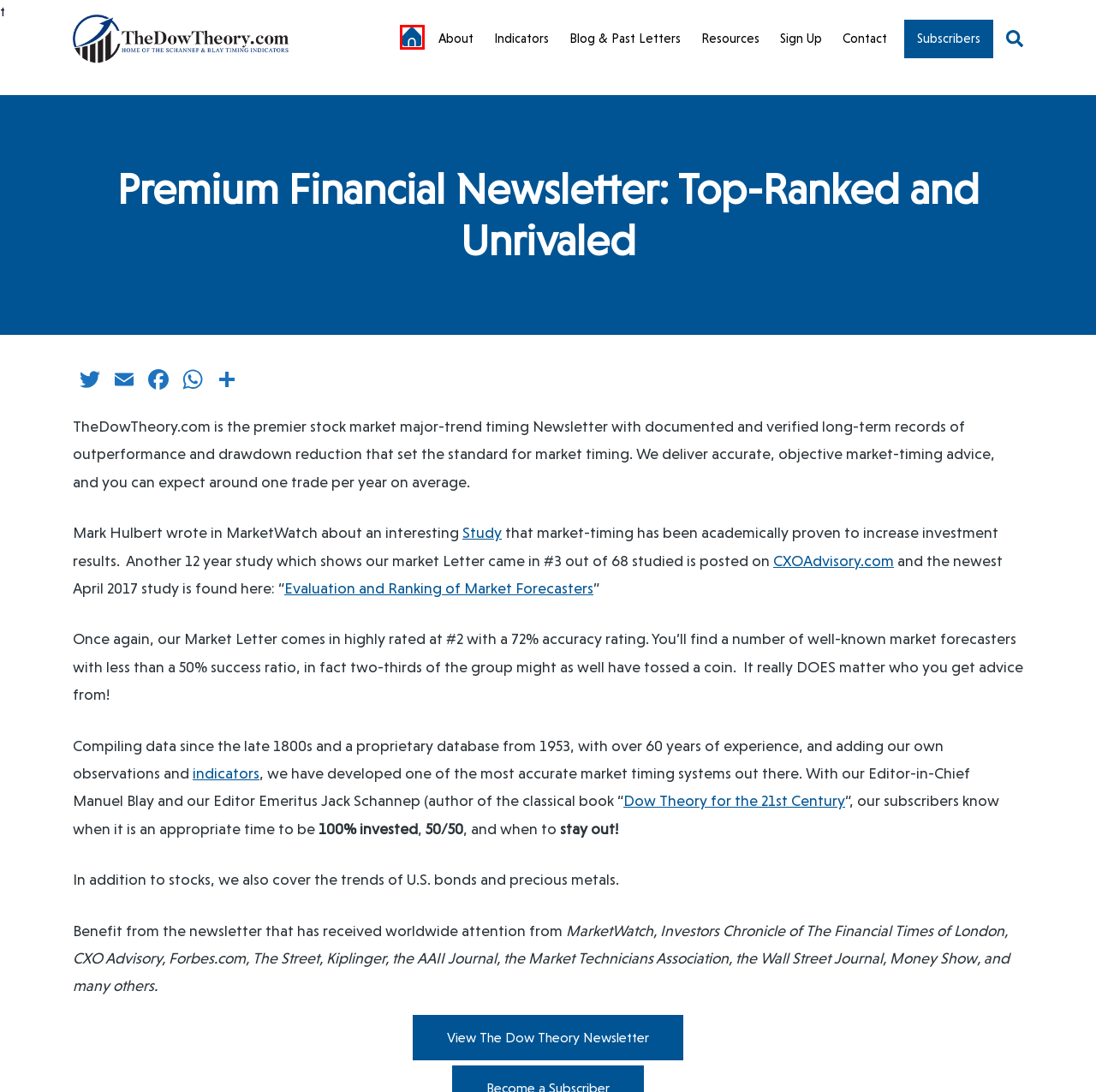Observe the provided screenshot of a webpage that has a red rectangle bounding box. Determine the webpage description that best matches the new webpage after clicking the element inside the red bounding box. Here are the candidates:
A. Book: Dow Theory for the 21st Century - The Dow Theory
B. Log In - The Dow Theory
C. Boost Your Success: Join Our Exclusive Stock and Crypto Market Newsletter Today - The Dow Theory
D. About Us & Our Strategy - The Dow Theory
E. Insights - The Dow Theory
F. The Dow Theory - The Dow Theory
G. Newsletter - The Dow Theory
H. Indicators - The Dow Theory

F